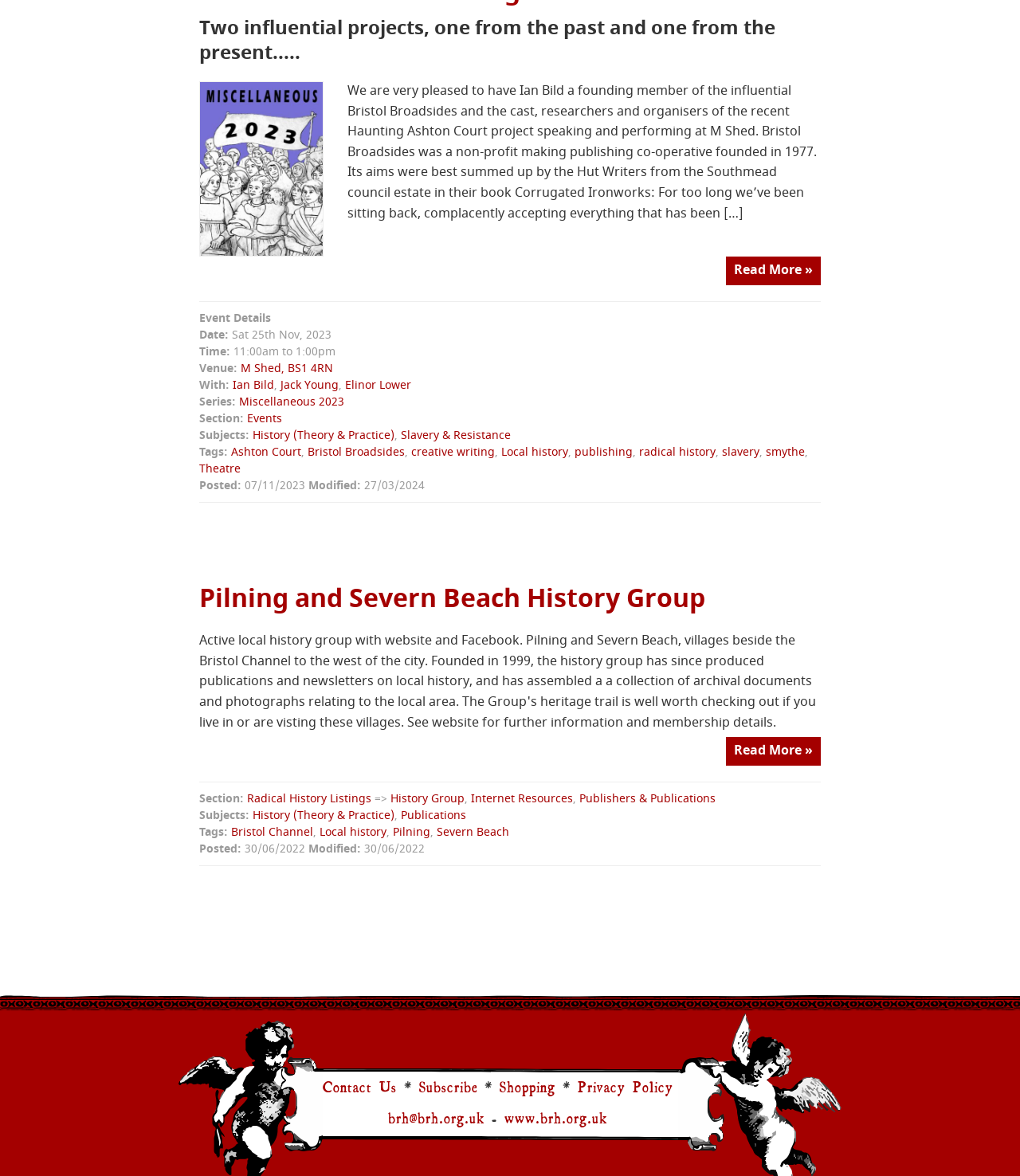What is the time of the event?
Refer to the image and provide a thorough answer to the question.

The time of the event can be found in the footer section of the webpage, under the 'Event Details' section, where it is specified as '11:00am to 1:00pm'.